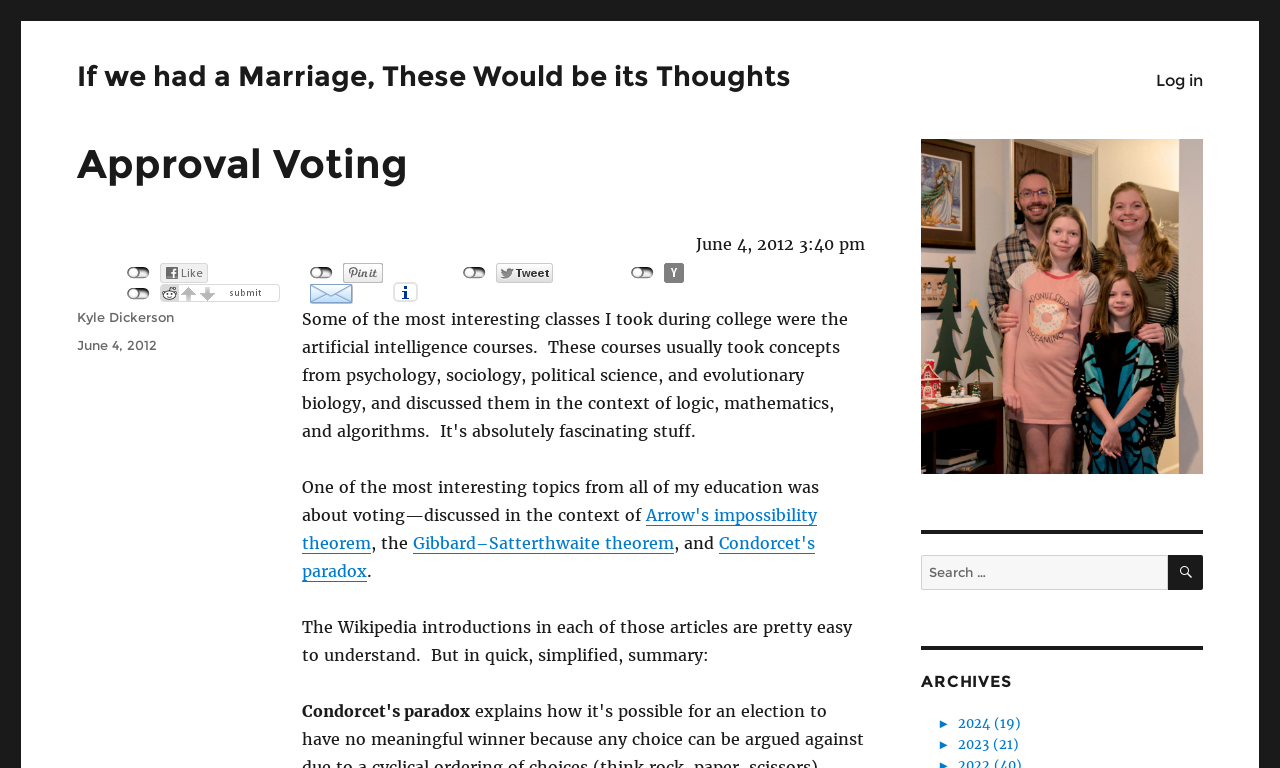What is the date of the post?
Provide a detailed answer to the question, using the image to inform your response.

I found the date of the post by looking at the footer section of the webpage, where it says 'Posted on' followed by a link to 'June 4, 2012'.